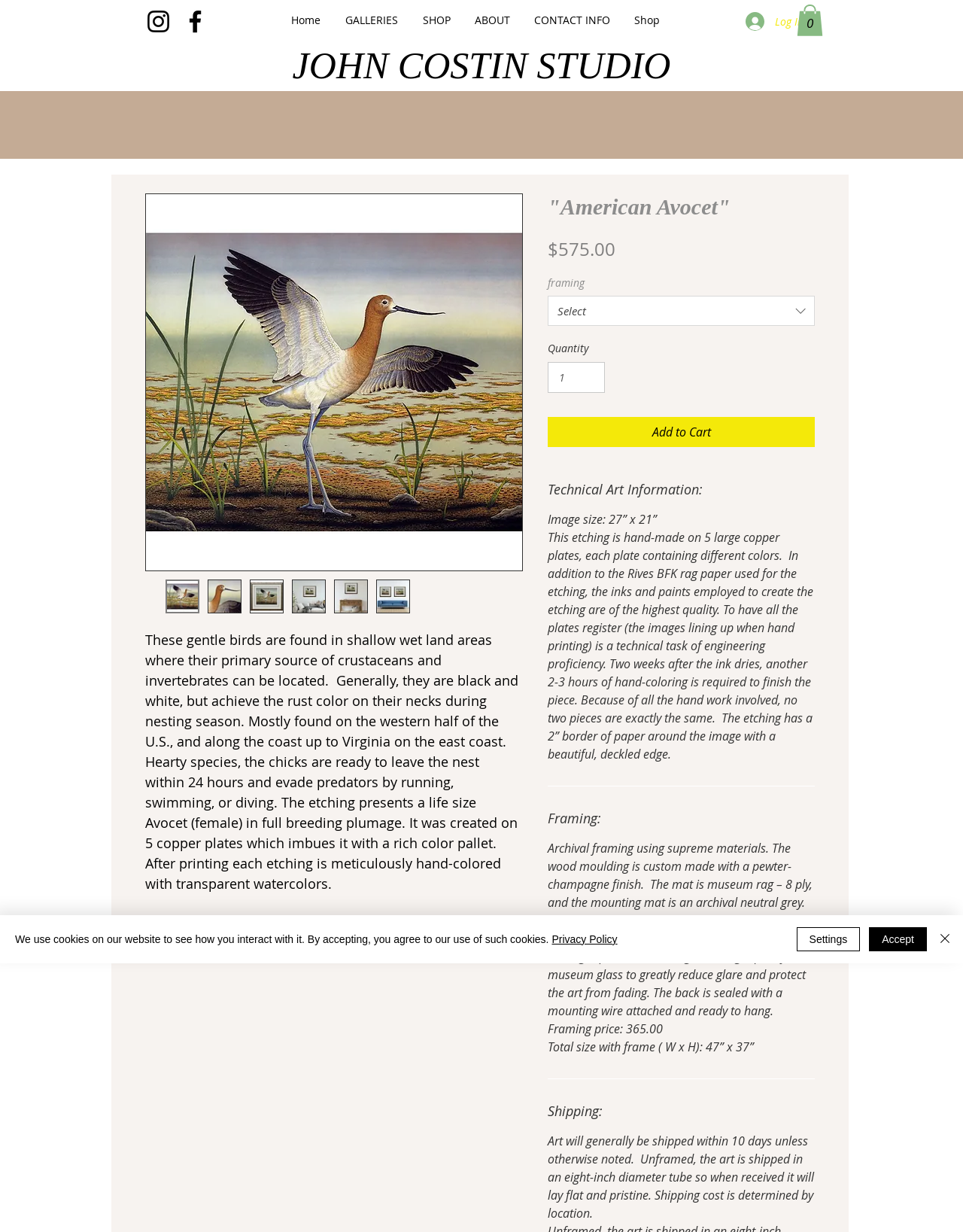Please determine the bounding box coordinates for the element that should be clicked to follow these instructions: "View the ABOUT page".

[0.48, 0.0, 0.542, 0.032]